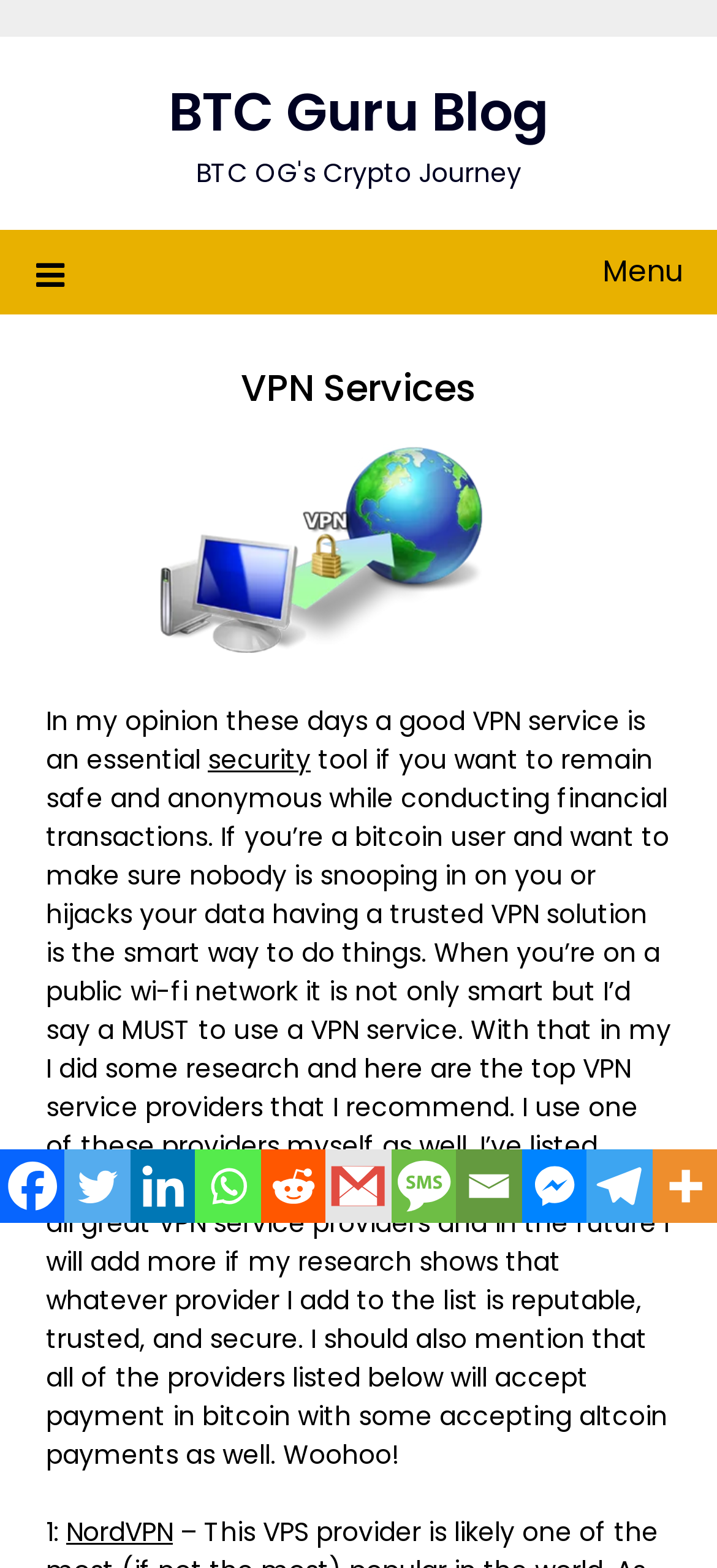What is the main topic of this webpage?
Based on the visual information, provide a detailed and comprehensive answer.

Based on the content of the webpage, it appears that the main topic is VPN services, specifically discussing their importance for security and anonymity, and recommending top VPN service providers.